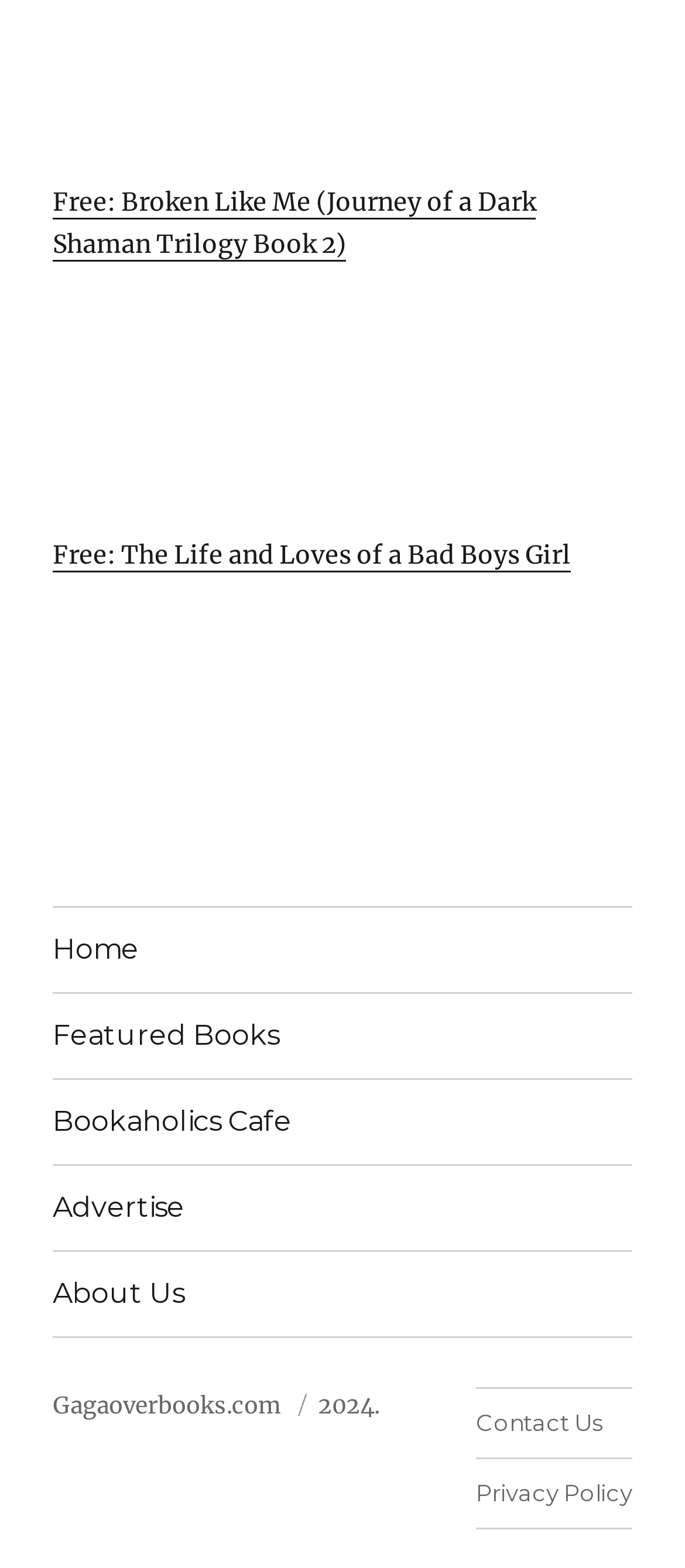What is the year mentioned at the bottom of the page?
From the image, respond using a single word or phrase.

2024